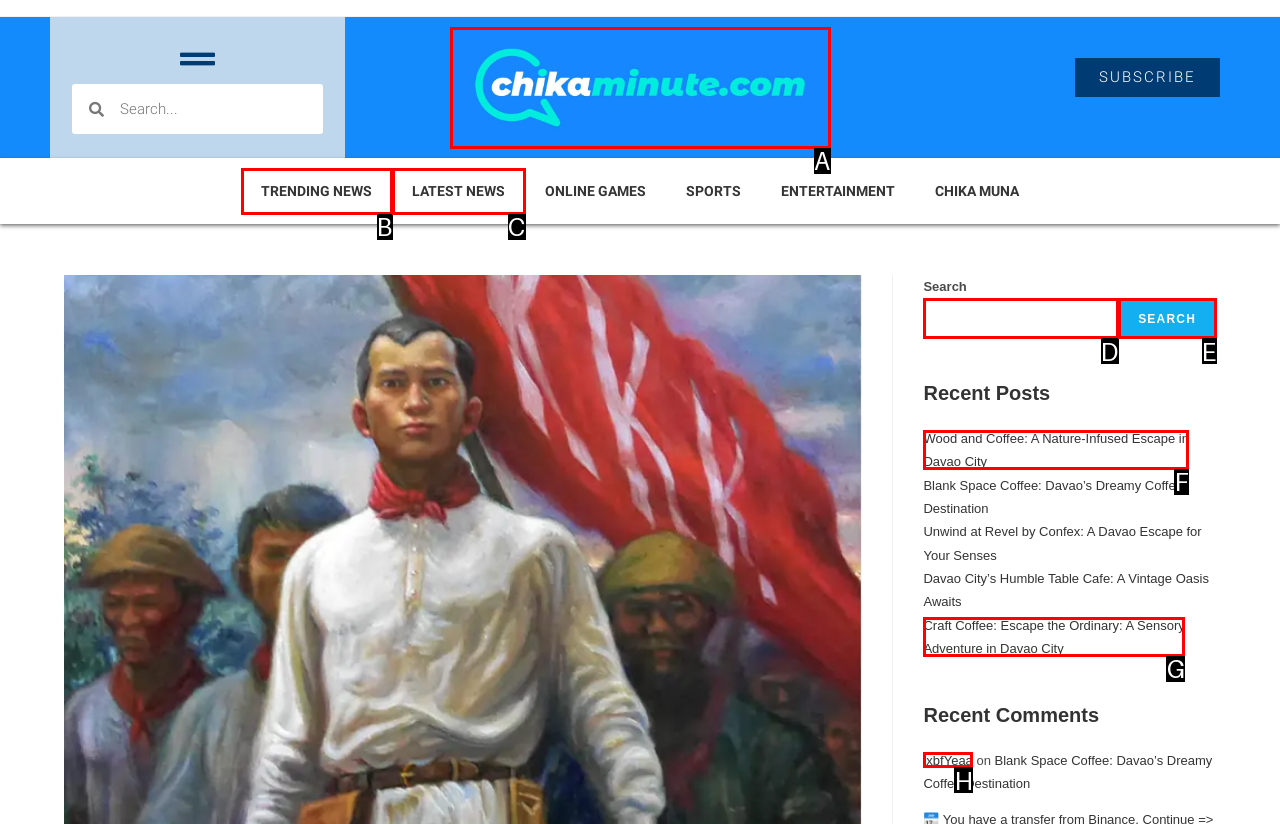Based on the description berlin@kardorff.de, identify the most suitable HTML element from the options. Provide your answer as the corresponding letter.

None